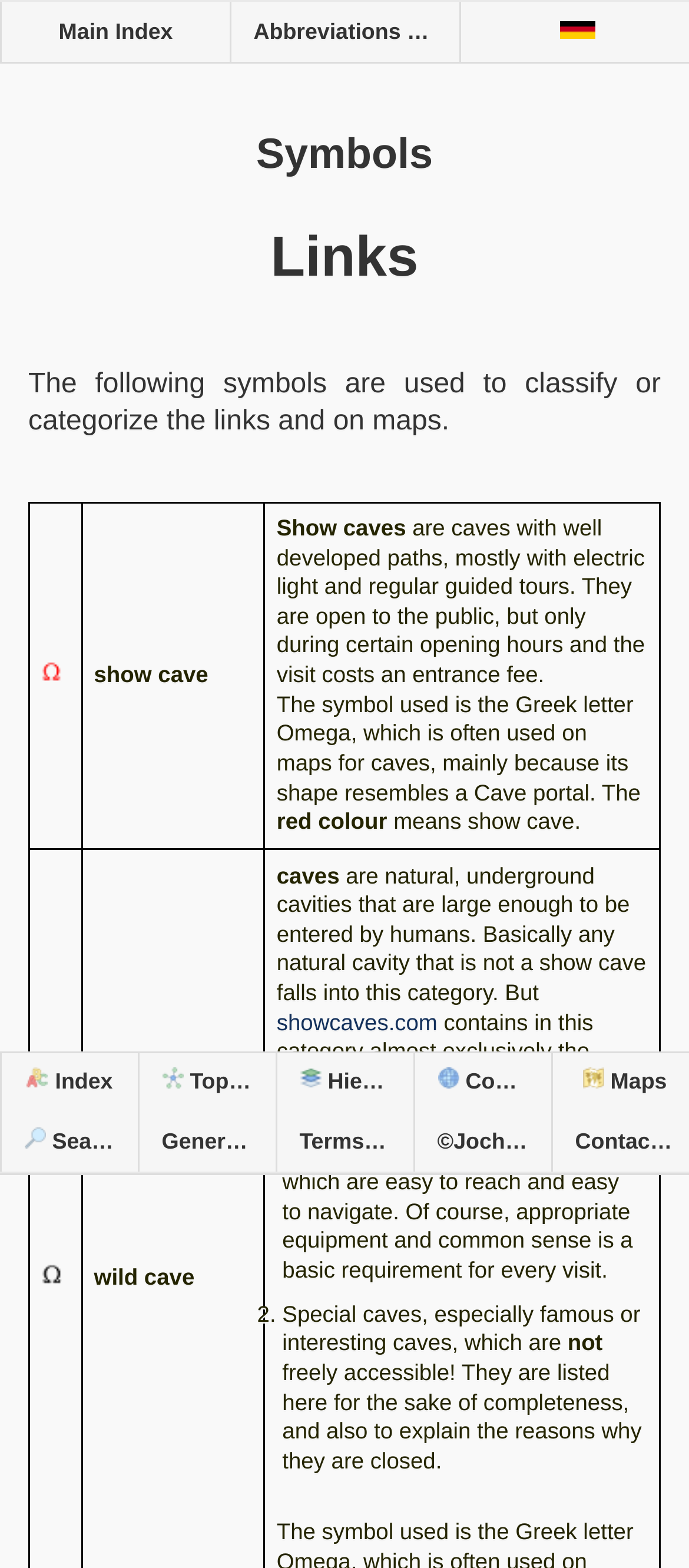Find the bounding box coordinates for the element that must be clicked to complete the instruction: "read about Early Game strategy". The coordinates should be four float numbers between 0 and 1, indicated as [left, top, right, bottom].

None